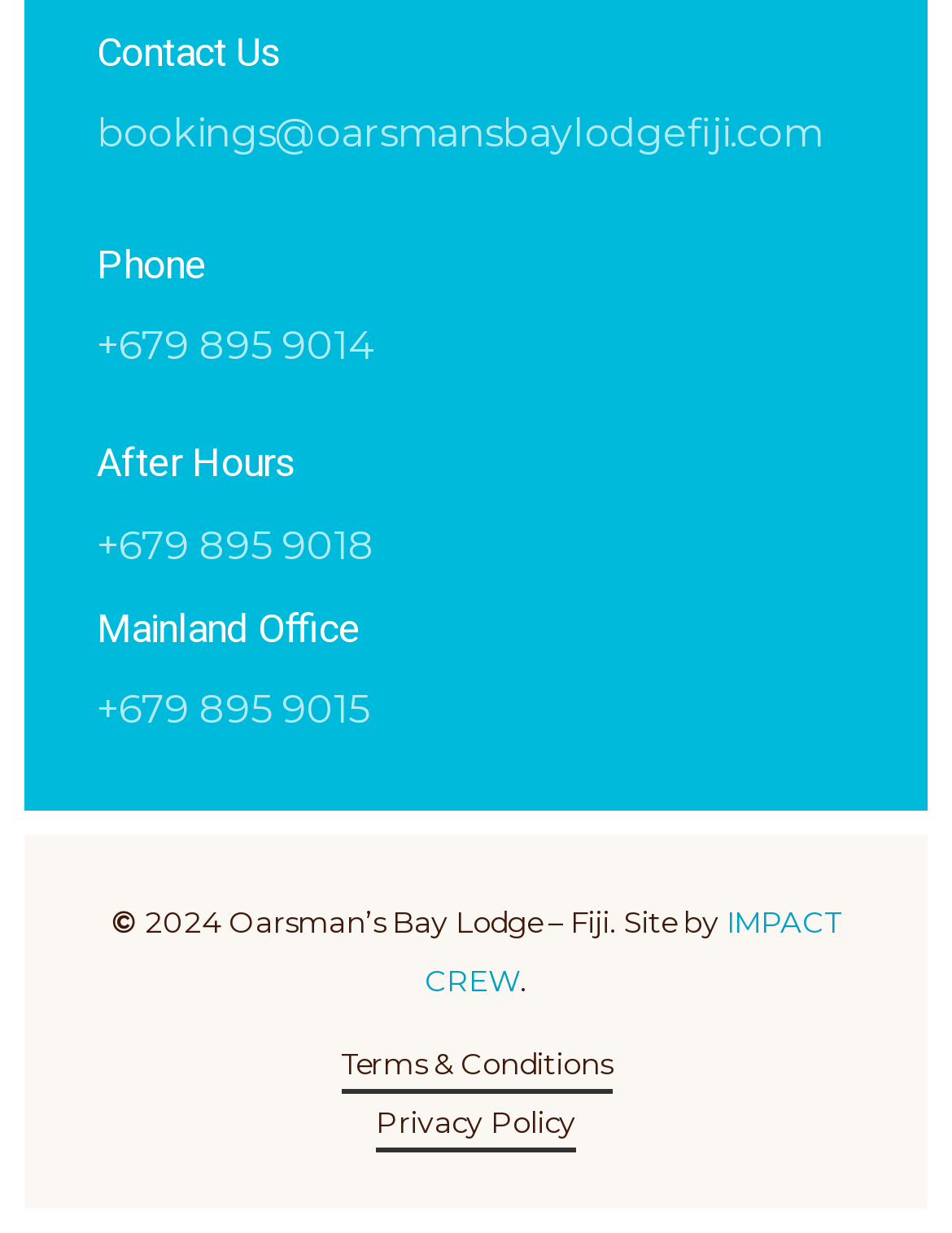How many phone numbers are listed?
Provide an in-depth and detailed explanation in response to the question.

I counted the number of link elements with phone numbers, which are '+679 895 9014', '+679 895 9018', and '+679 895 9015'. These phone numbers are listed under the 'Phone', 'After Hours', and 'Mainland Office' headings respectively.